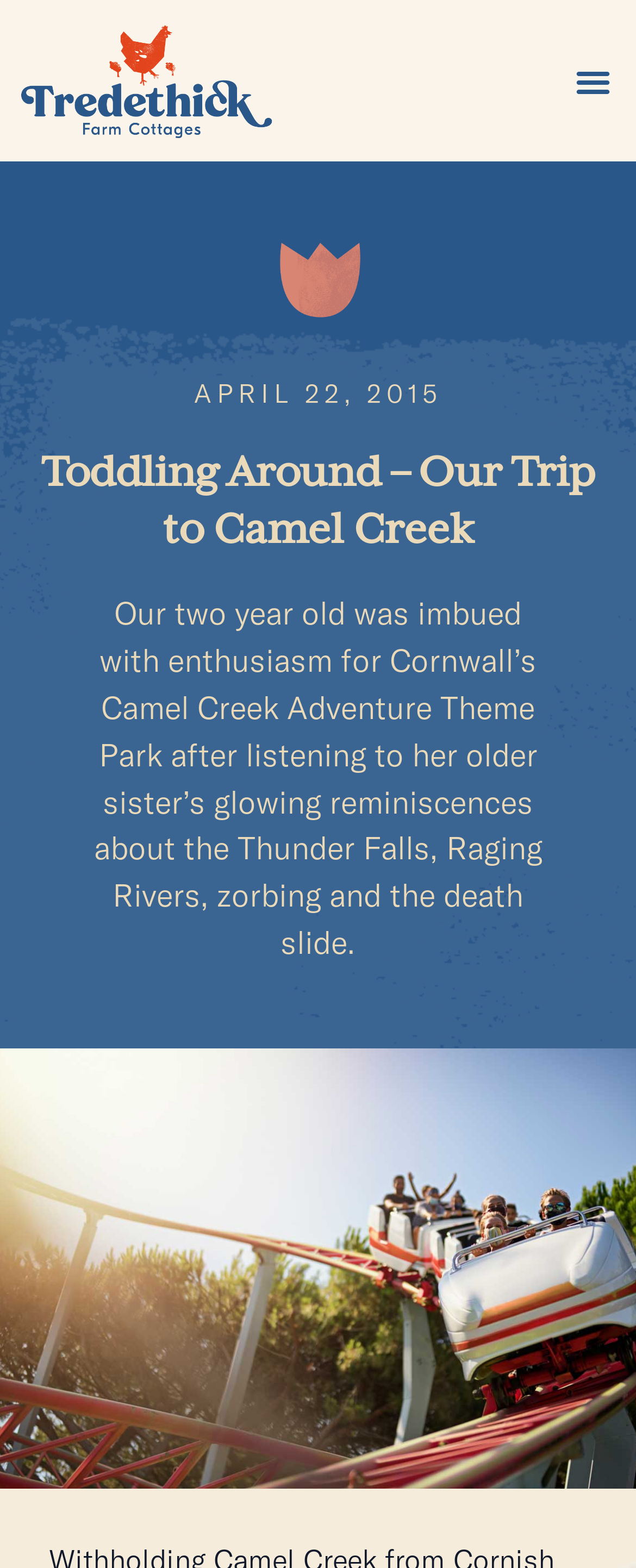Please use the details from the image to answer the following question comprehensively:
What is the logo image on the top left?

The answer can be found by examining the image element with the bounding box coordinates [0.026, 0.01, 0.436, 0.093] which is described as 'Tredethick farm cottages logo'.